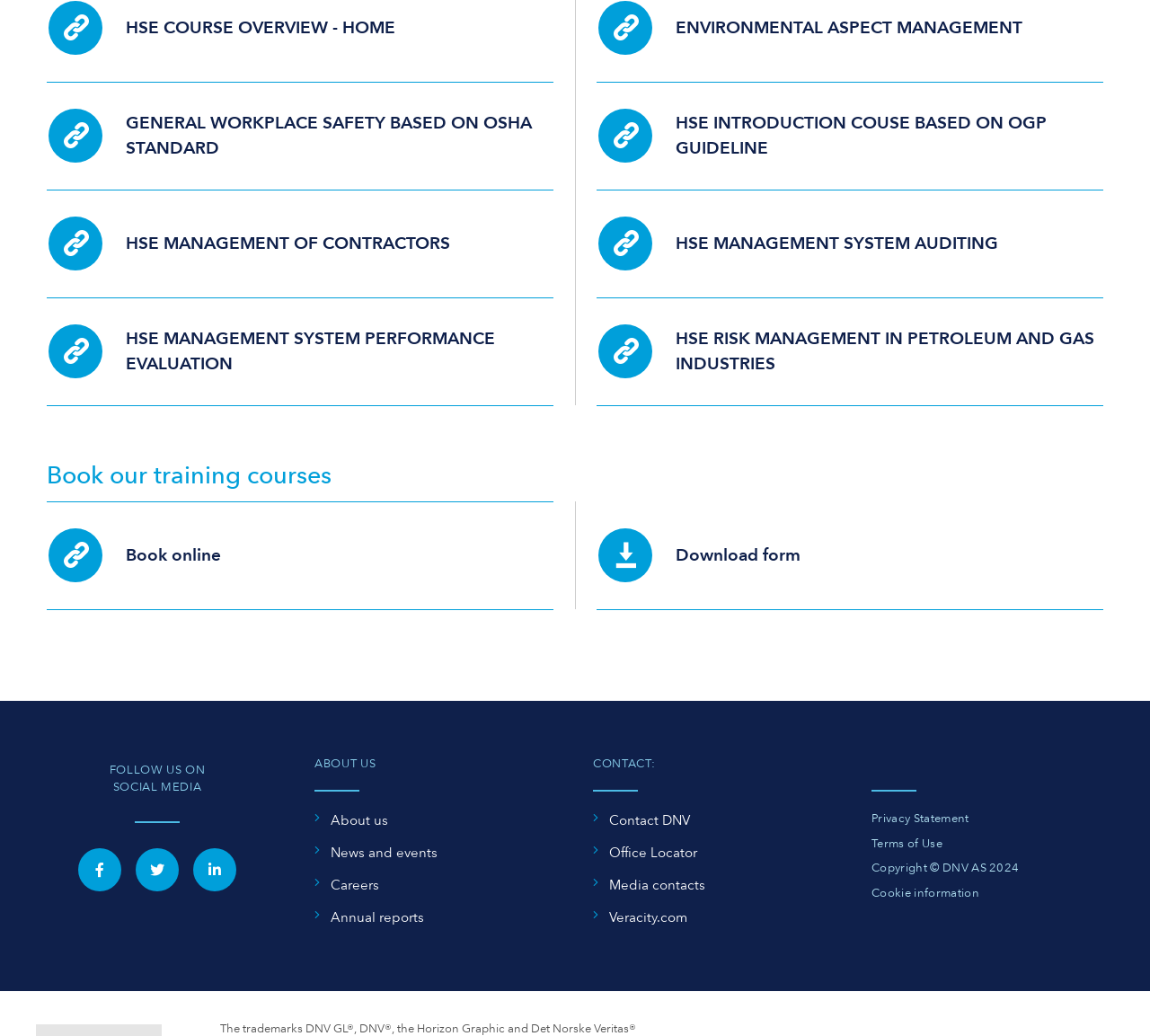Please answer the following question using a single word or phrase: 
What social media platforms are linked on the webpage?

Facebook, Twitter, LinkedIn